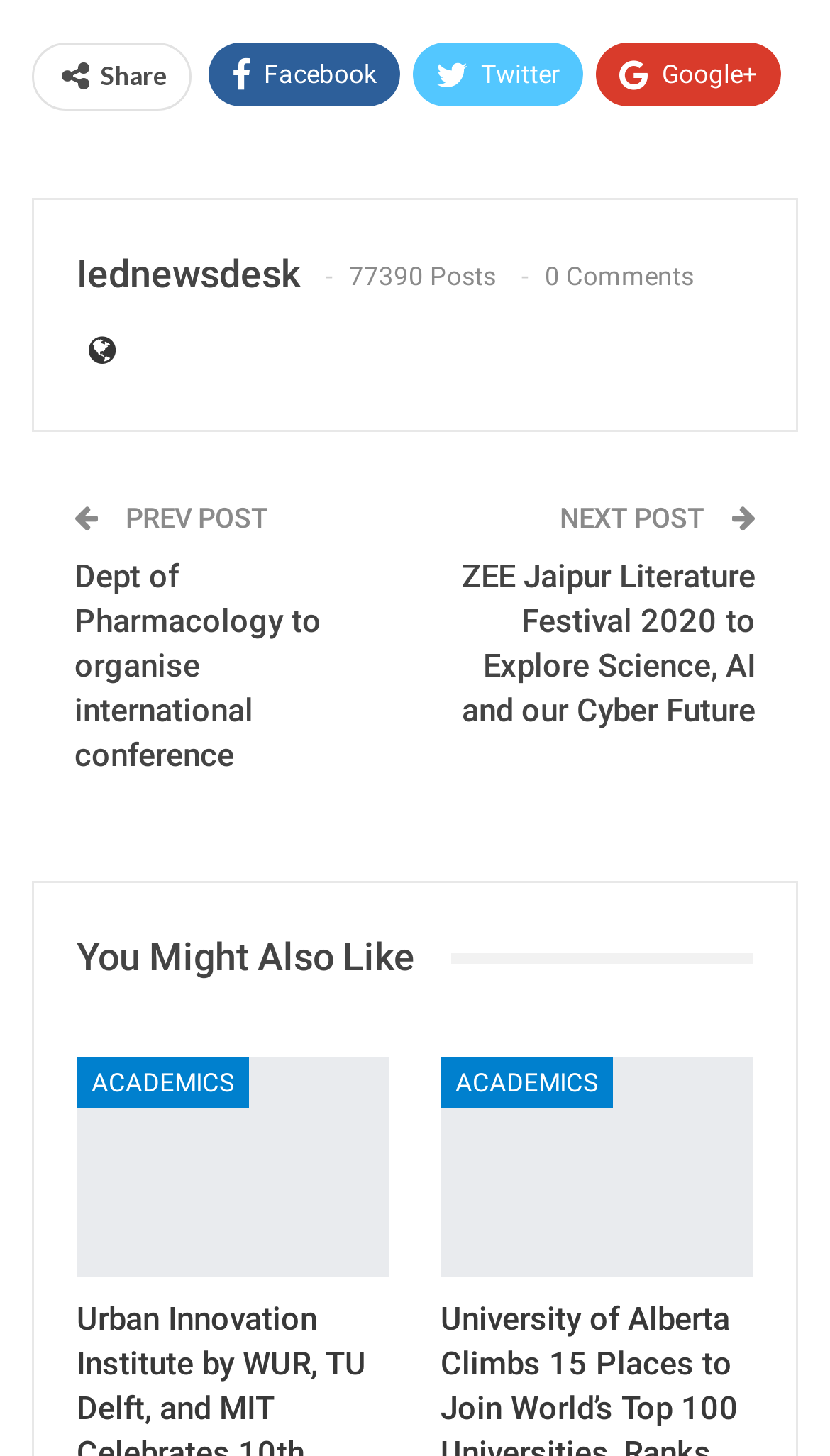Answer the question below with a single word or a brief phrase: 
How many posts are there?

77390